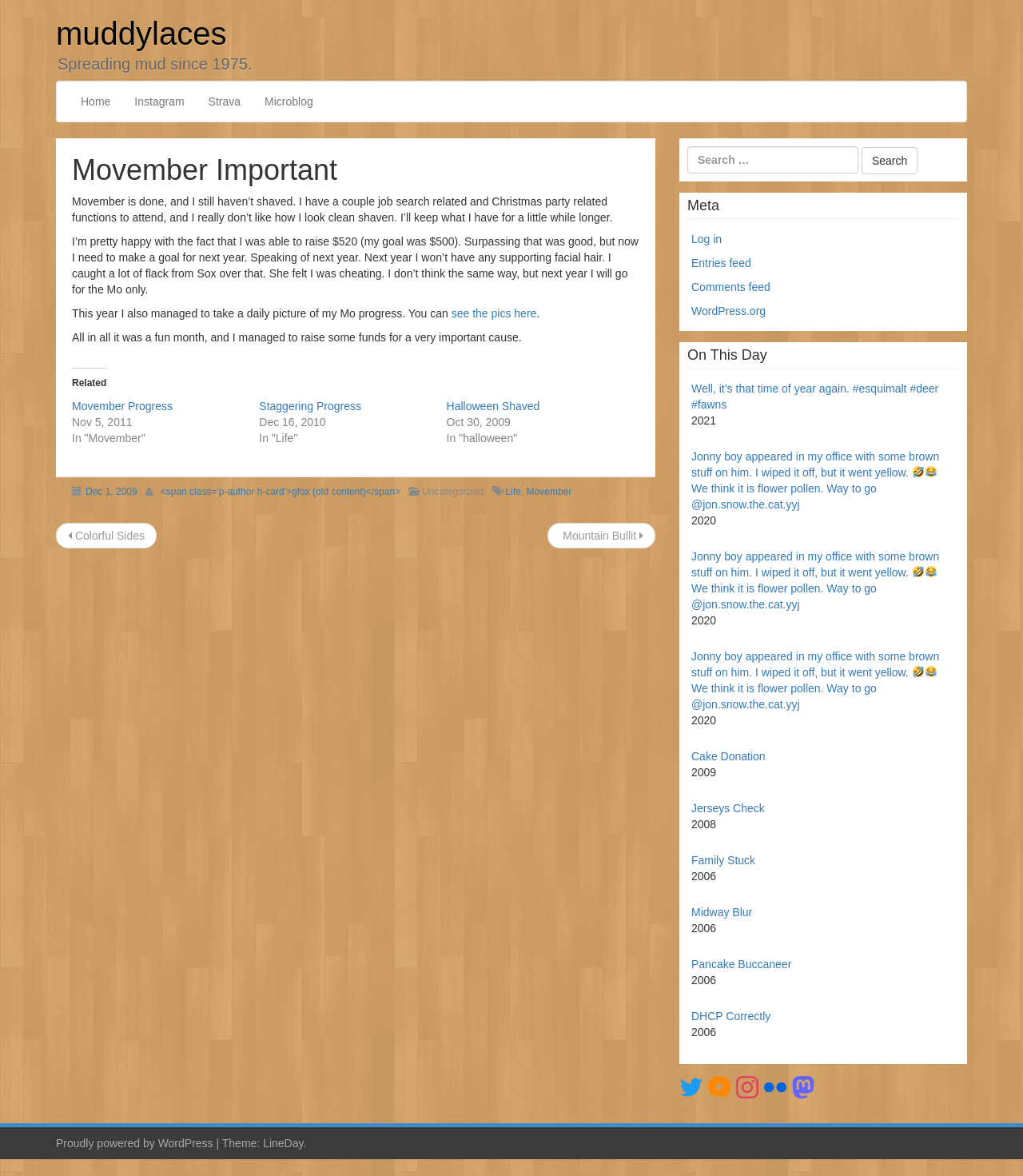Please identify the bounding box coordinates of the clickable region that I should interact with to perform the following instruction: "View Movember progress". The coordinates should be expressed as four float numbers between 0 and 1, i.e., [left, top, right, bottom].

[0.07, 0.34, 0.169, 0.351]